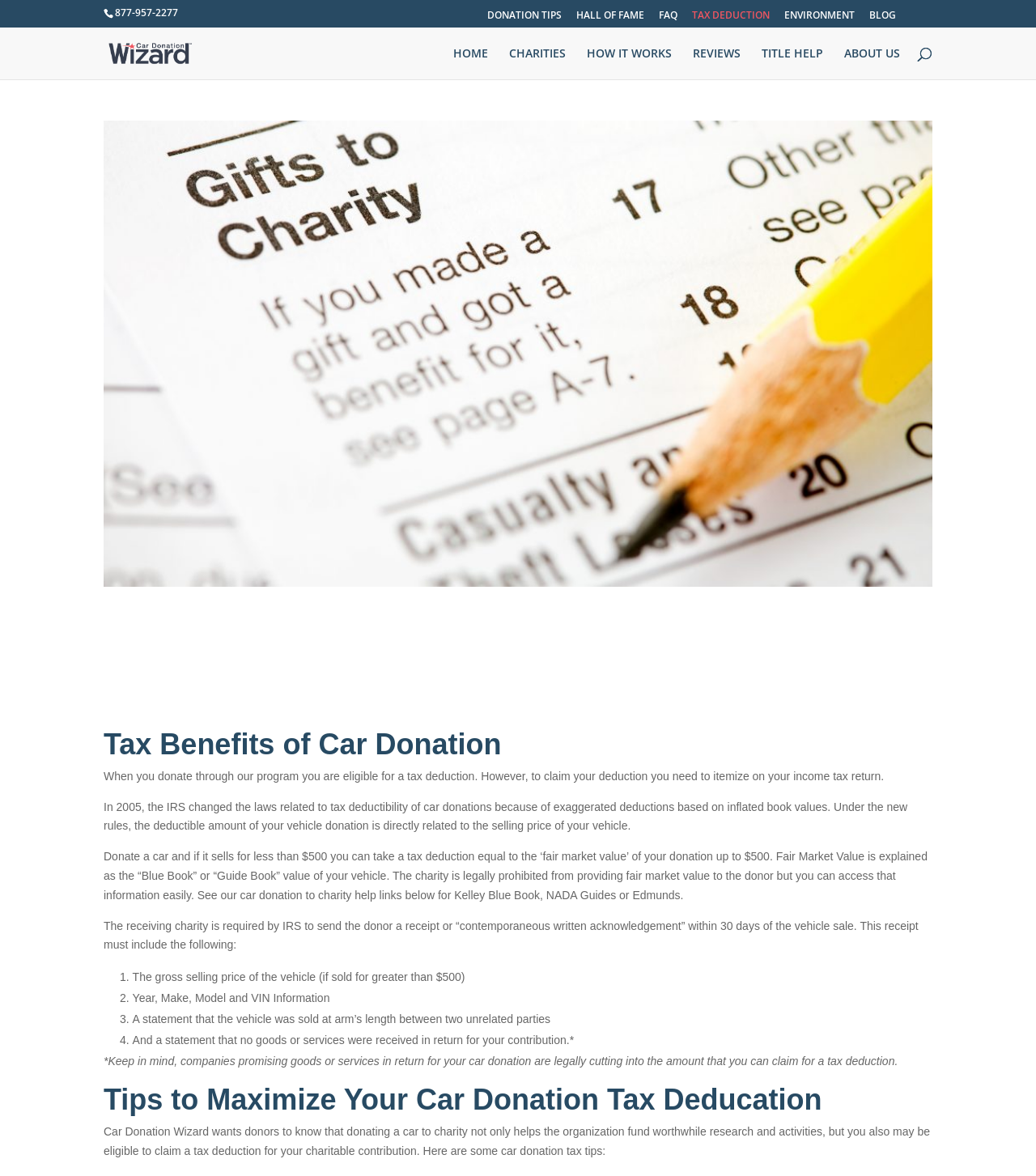What is the topic of the first heading on the webpage?
Analyze the image and deliver a detailed answer to the question.

I looked at the heading elements on the webpage and found the first one, which is 'Tax Benefits of Car Donation'. This heading is located near the top of the webpage and seems to be the main topic of the page.